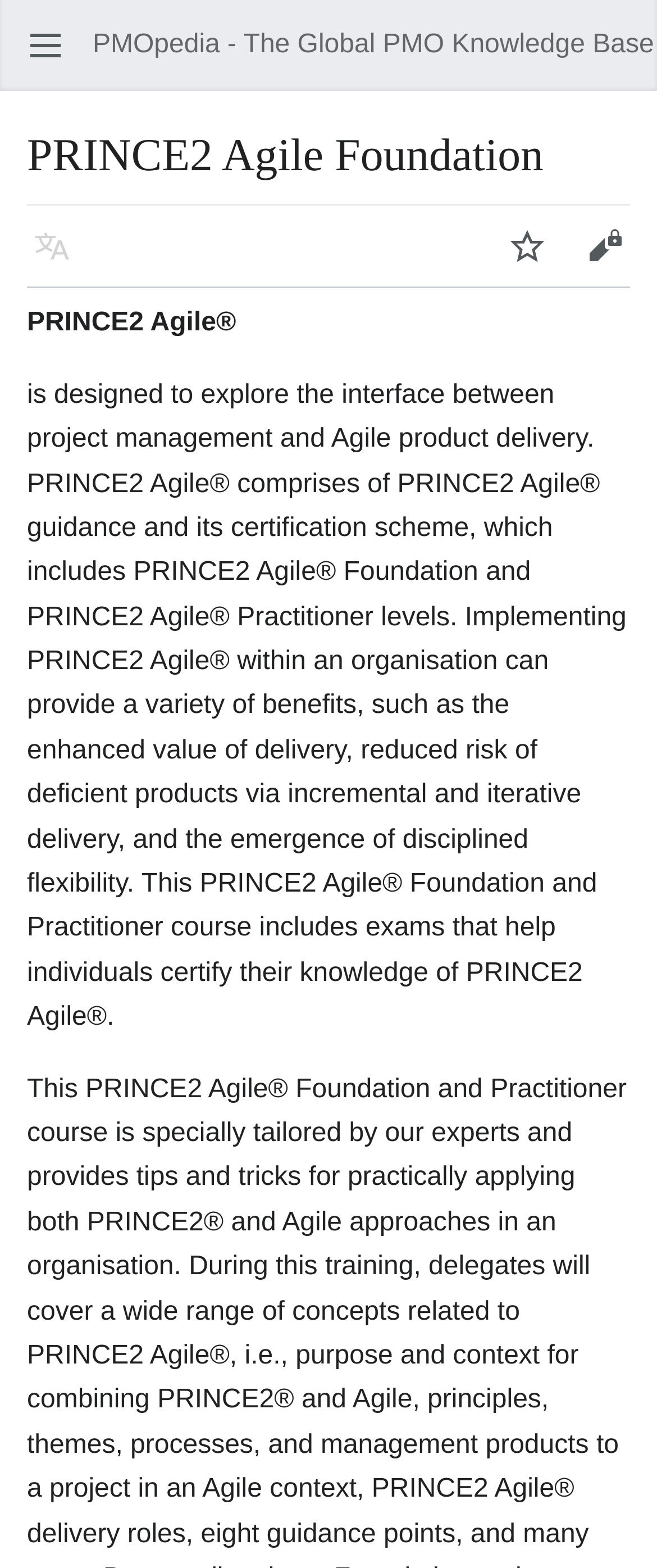Determine the heading of the webpage and extract its text content.

PRINCE2 Agile Foundation